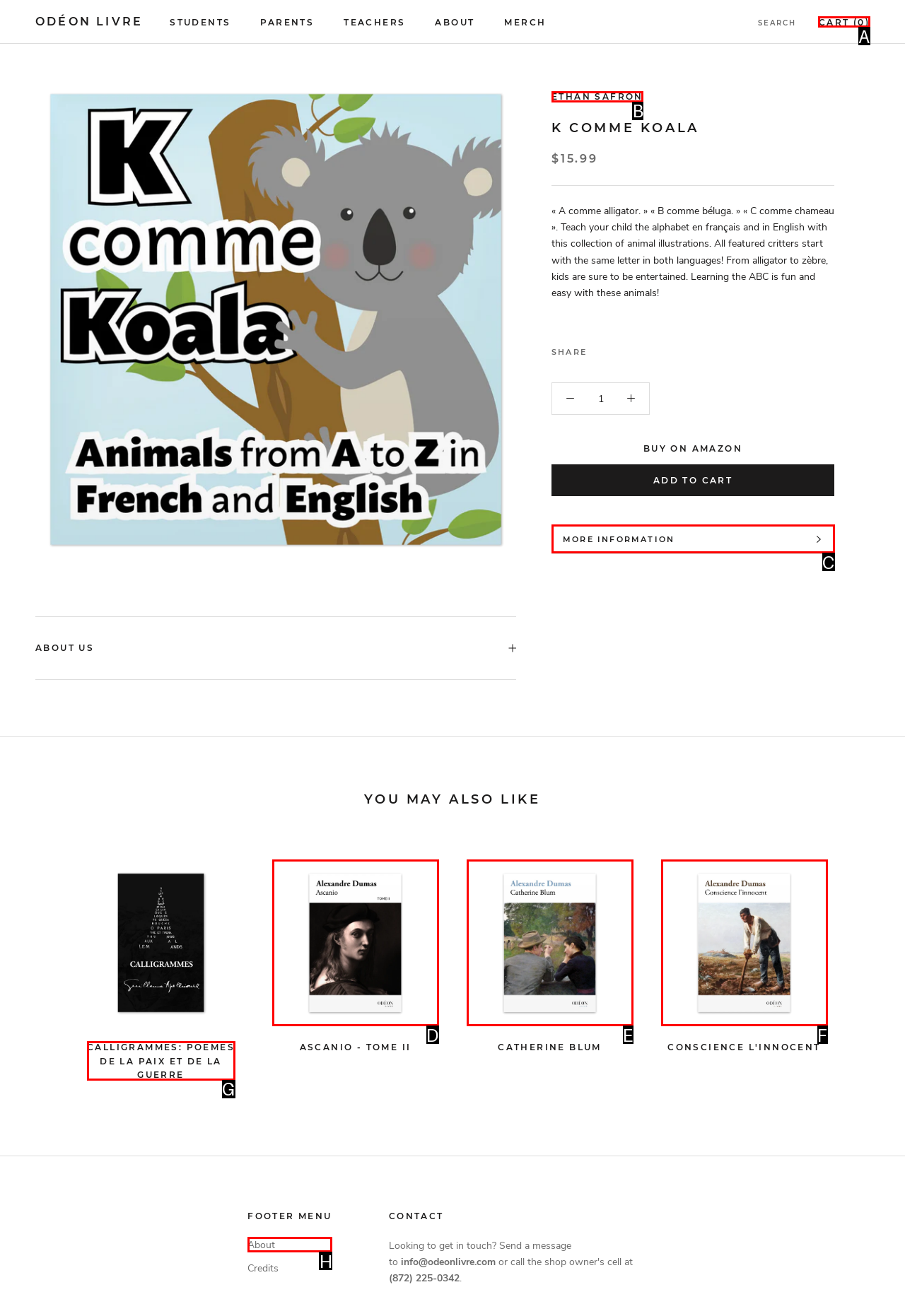With the description: Ethan Safron, find the option that corresponds most closely and answer with its letter directly.

B